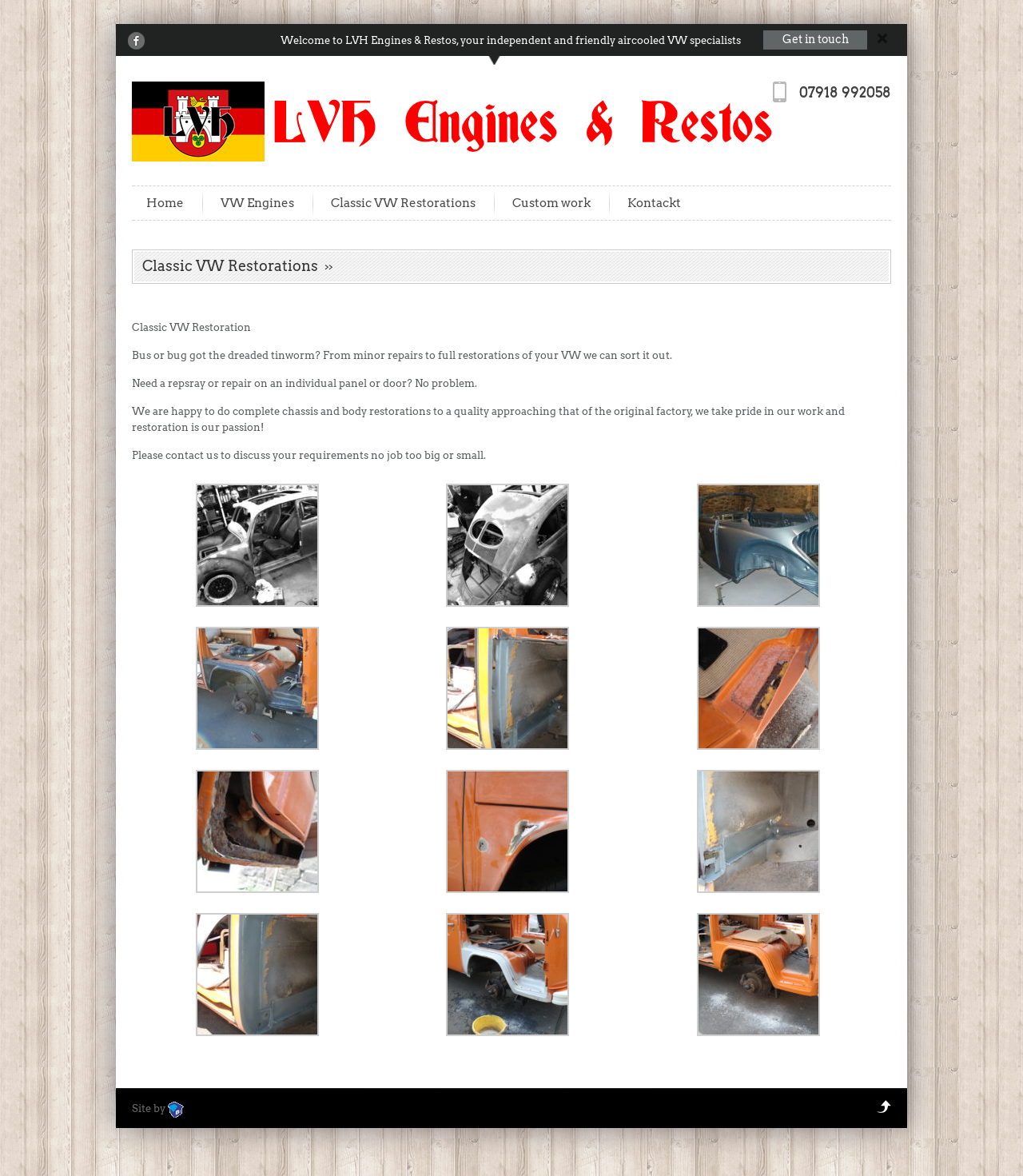Based on the element description, predict the bounding box coordinates (top-left x, top-left y, bottom-right x, bottom-right y) for the UI element in the screenshot: Home

[0.129, 0.16, 0.194, 0.185]